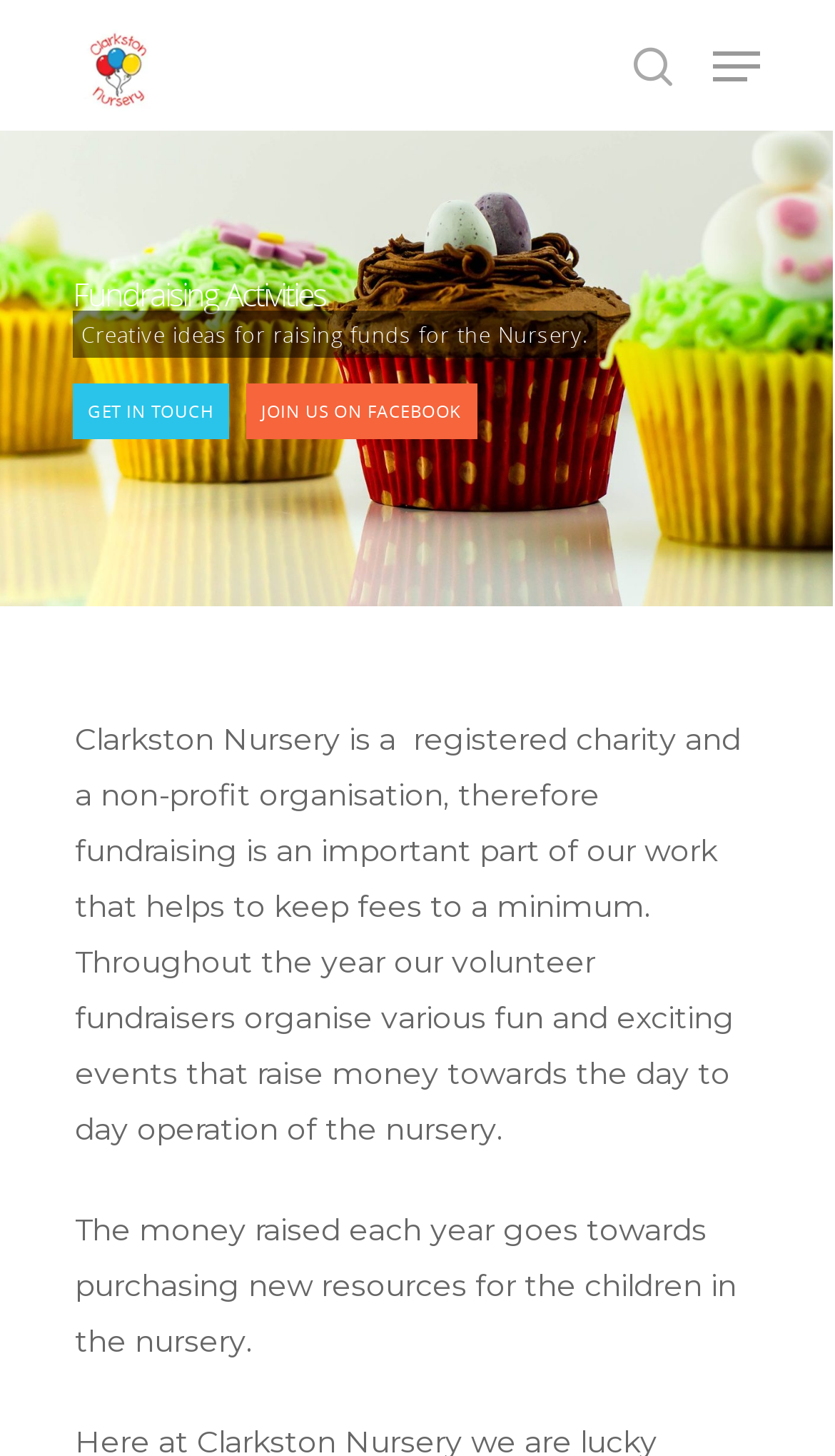What is the name of the nursery?
Using the visual information from the image, give a one-word or short-phrase answer.

Clarkston Nursery